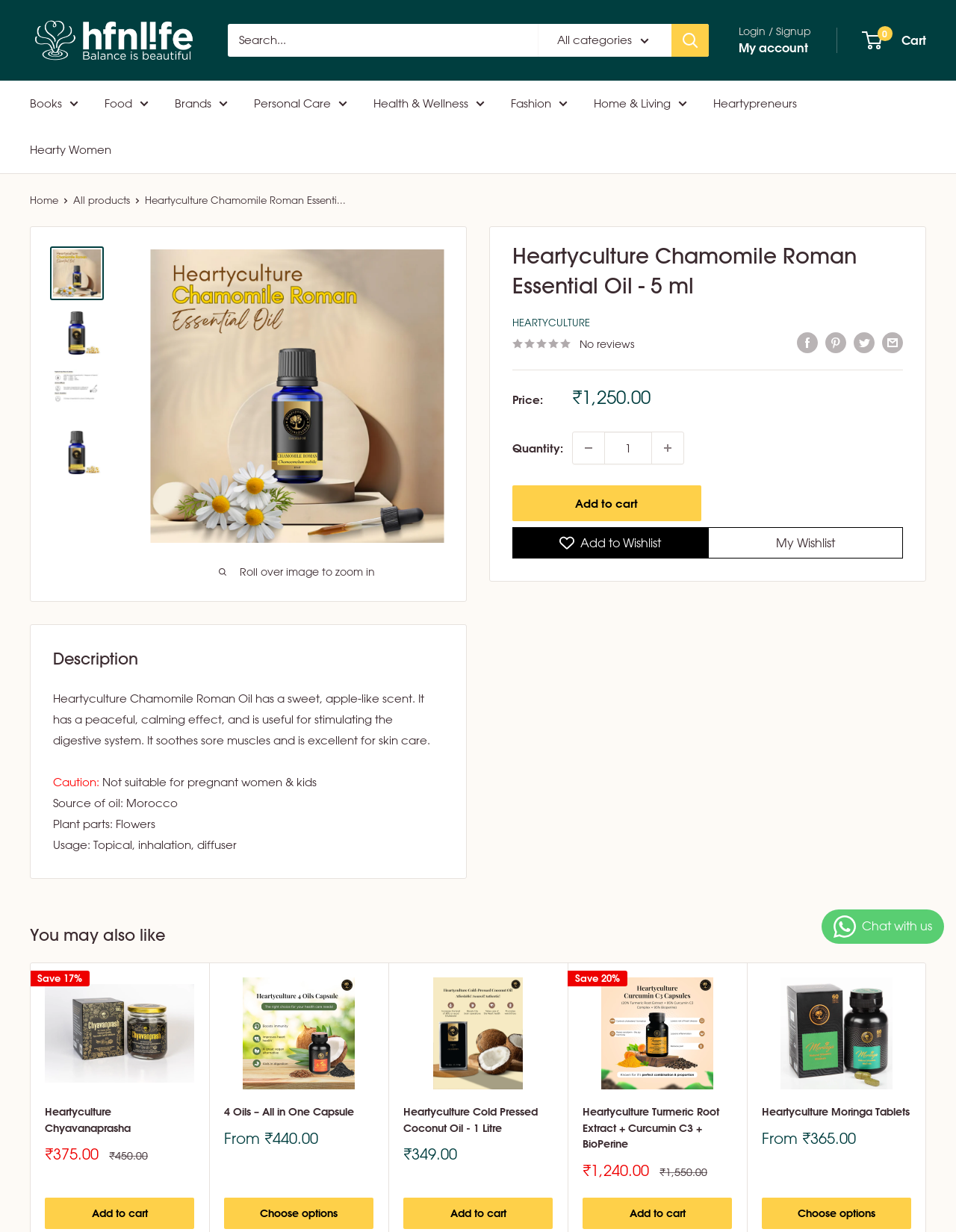What is the effect of Heartyculture Chamomile Roman Oil on muscles?
Please describe in detail the information shown in the image to answer the question.

The effect of the oil on muscles can be found in the 'Description' section, which is located in the 'StaticText' element. The text 'It soothes sore muscles and is excellent for skin care.' provides the answer.